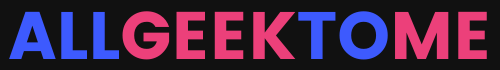Please reply with a single word or brief phrase to the question: 
What is the purpose of the logo's color scheme?

To appeal to a diverse audience